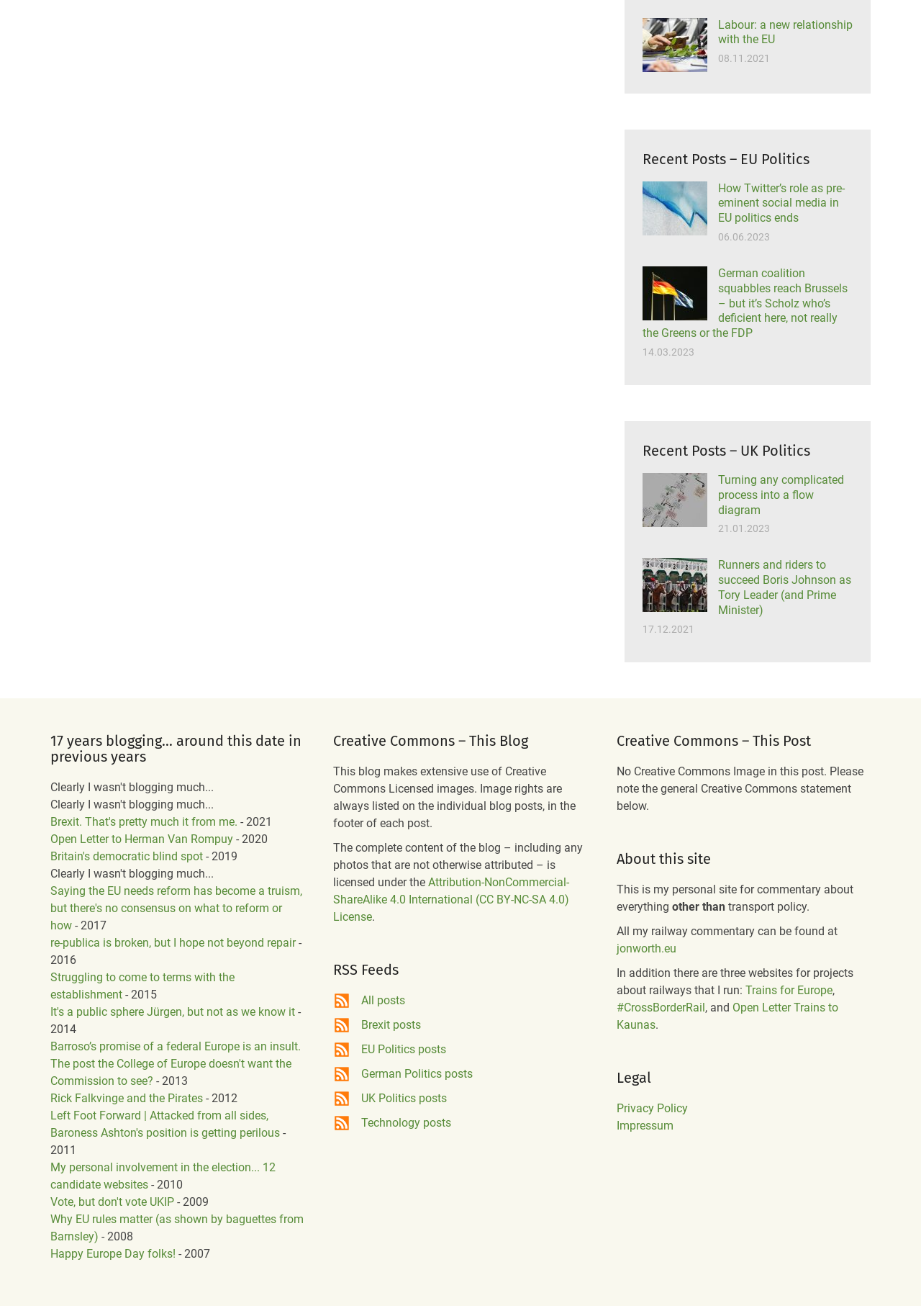From the screenshot, find the bounding box of the UI element matching this description: "March 2018". Supply the bounding box coordinates in the form [left, top, right, bottom], each a float between 0 and 1.

None